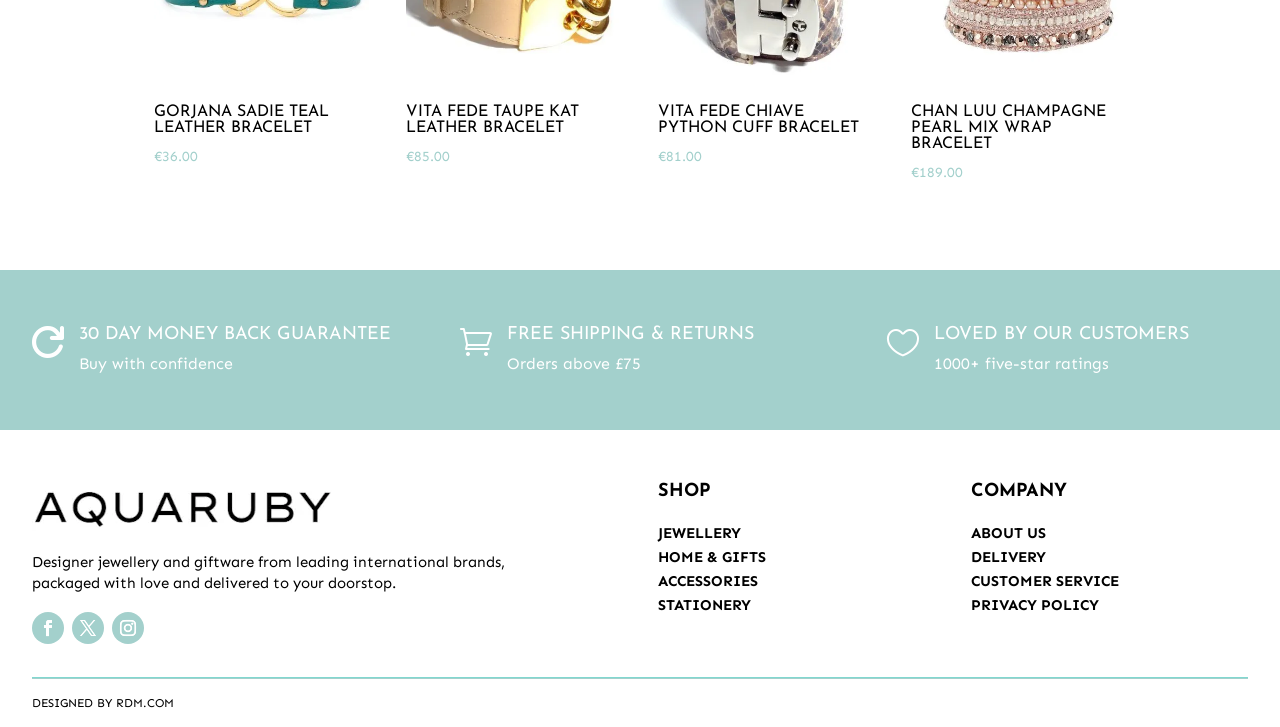Locate the bounding box coordinates of the clickable part needed for the task: "Explore JEWELLERY".

[0.514, 0.72, 0.579, 0.745]